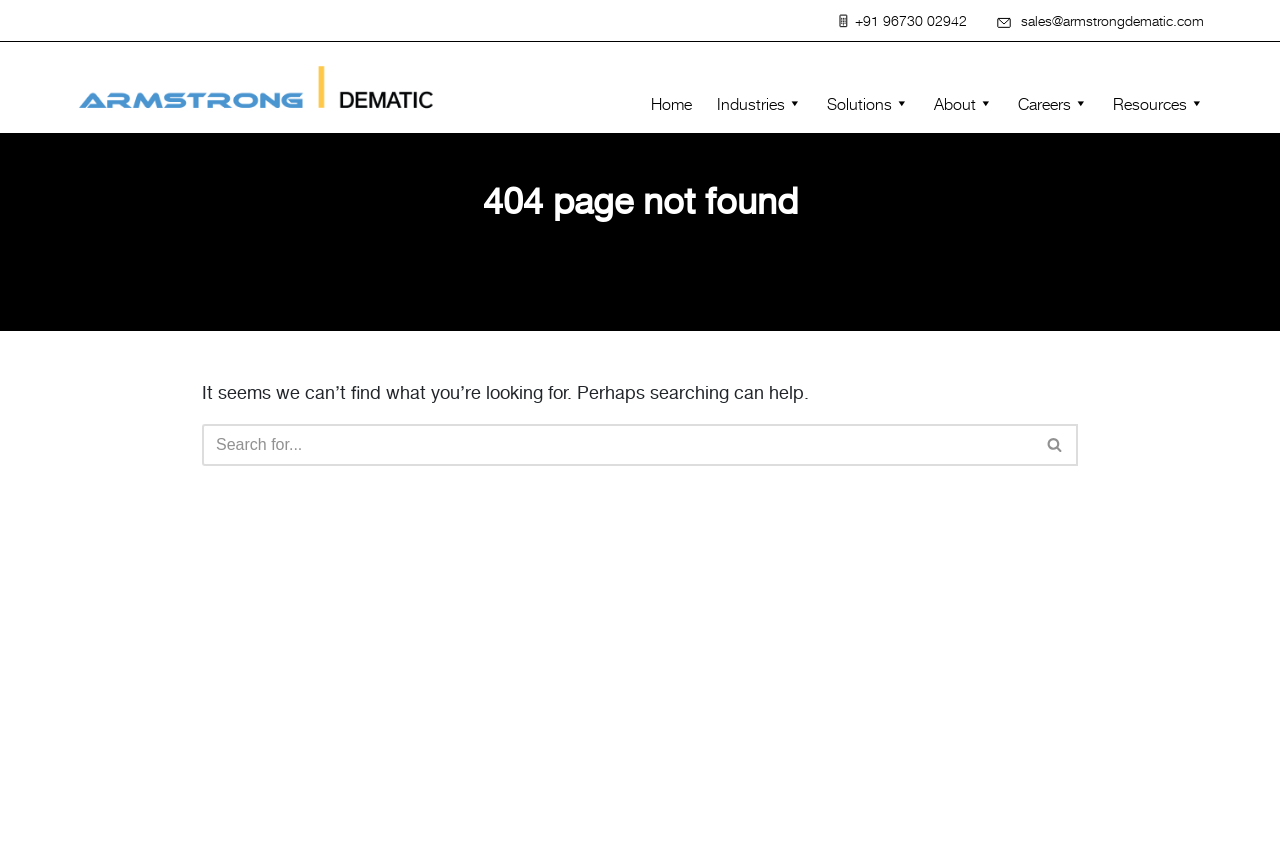Please determine the bounding box coordinates for the UI element described as: "name="s" placeholder="Search For Everything"".

None